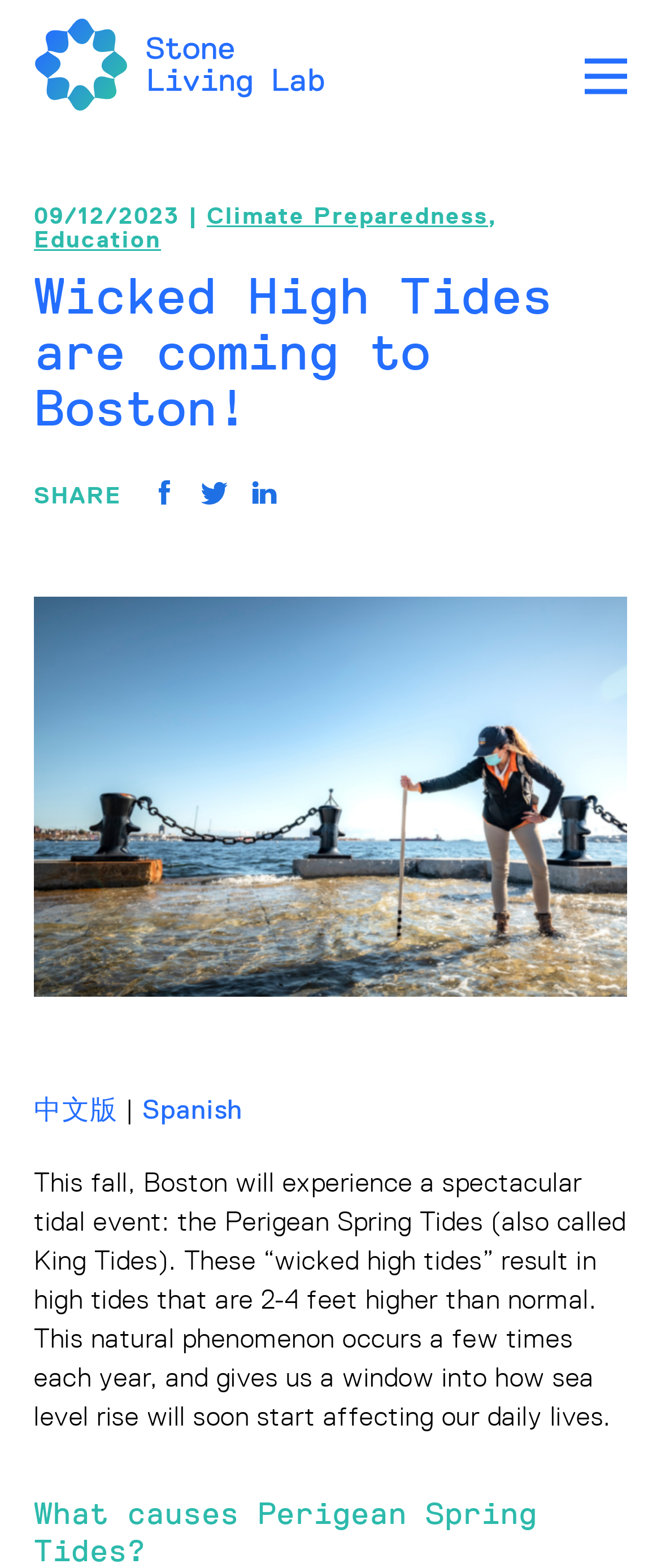Reply to the question with a single word or phrase:
How many languages can the webpage be translated to?

2